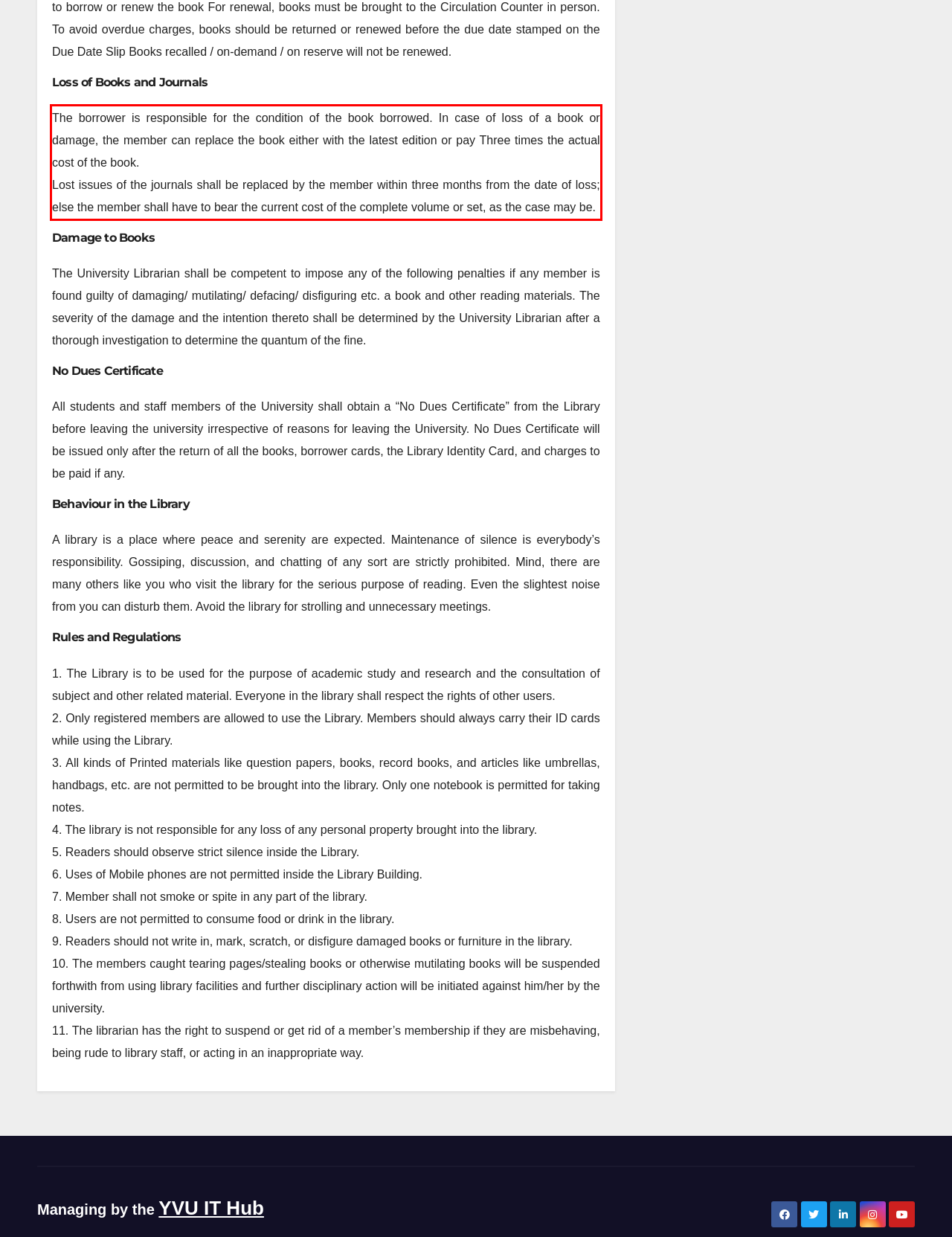Please analyze the screenshot of a webpage and extract the text content within the red bounding box using OCR.

The borrower is responsible for the condition of the book borrowed. In case of loss of a book or damage, the member can replace the book either with the latest edition or pay Three times the actual cost of the book. Lost issues of the journals shall be replaced by the member within three months from the date of loss; else the member shall have to bear the current cost of the complete volume or set, as the case may be.